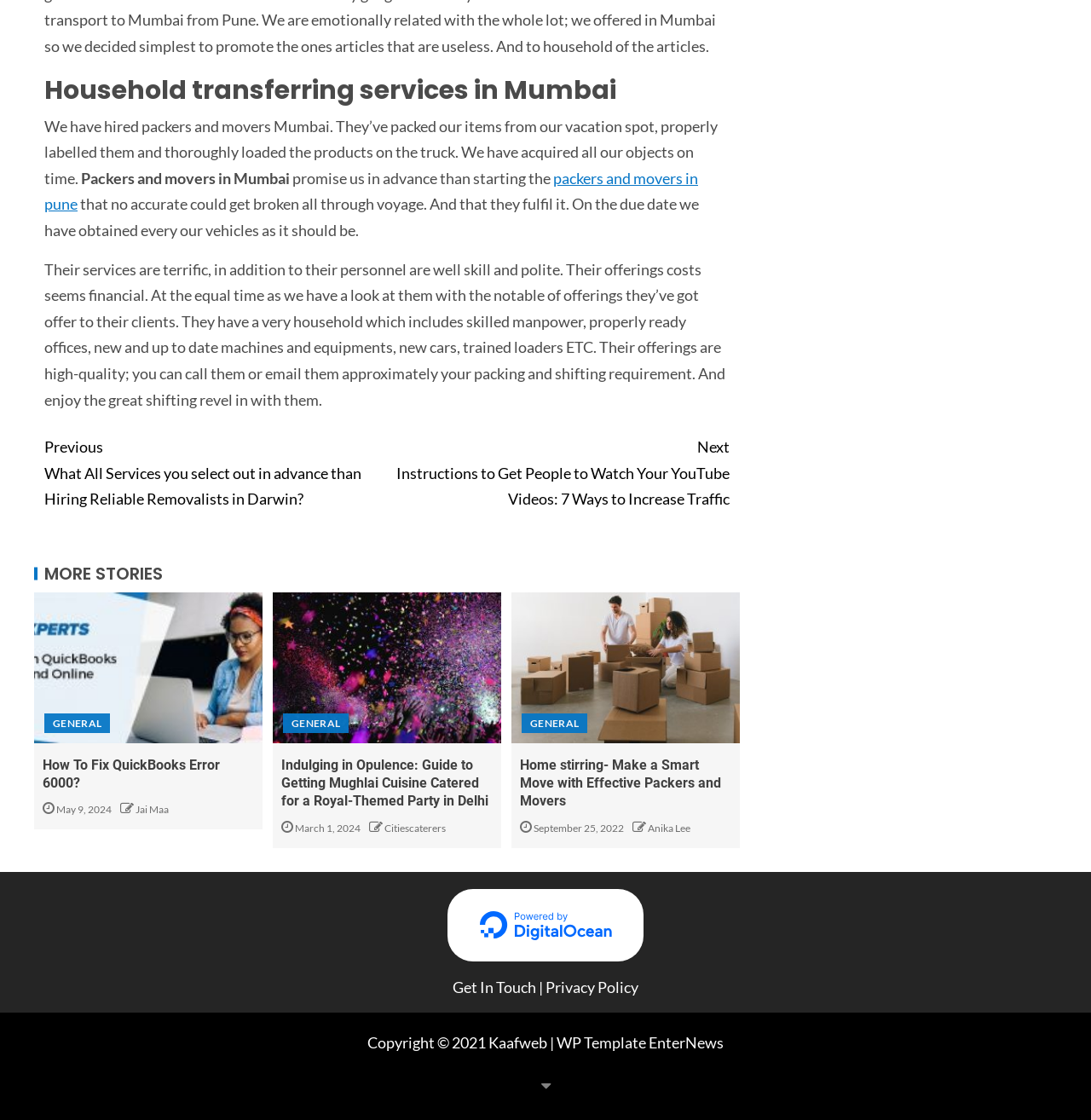Determine the bounding box coordinates of the UI element described below. Use the format (top-left x, top-left y, bottom-right x, bottom-right y) with floating point numbers between 0 and 1: parent_node: 2 min read

[0.469, 0.529, 0.678, 0.664]